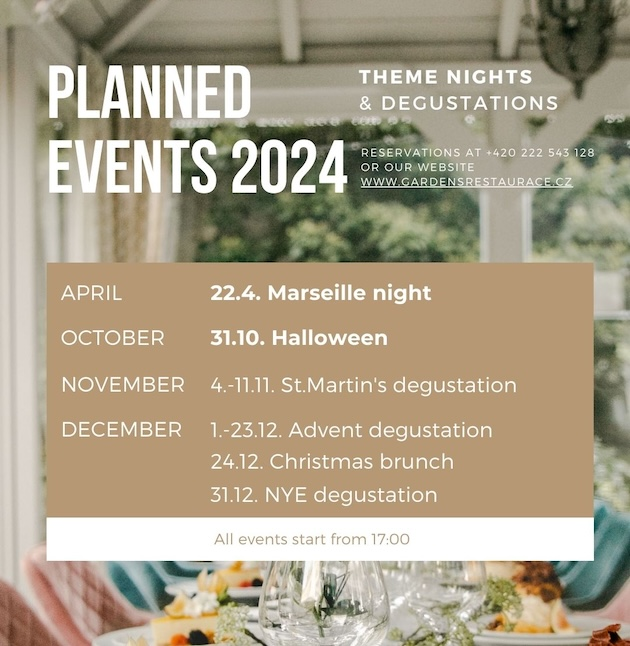Illustrate the scene in the image with a detailed description.

The image displays a beautifully designed promotional poster for planned events in 2024 at a restaurant. The layout features a light and airy aesthetic with a background hinting at an elegant dining setting. Prominently positioned at the top is the heading "PLANNED EVENTS 2024," indicating a series of themed nights and tastings. 

The poster outlines specific events across several months: 

- **April** features a "Marseille night" on April 22nd.
- **October** includes celebrations for Halloween on October 31st.
- **November** highlights "St. Martin's degustation" from the 4th to the 11th.
- **December** is packed with festivities such as "Advent degustation" from the 1st to the 23rd, a "Christmas brunch" on the 24th, and concludes the year with a "NYE degustation" on December 31st.

Further details below the event listings invite guests to make reservations by phone or through the restaurant's website. The overall design is both inviting and informative, making it a perfect visual guide for interested patrons.